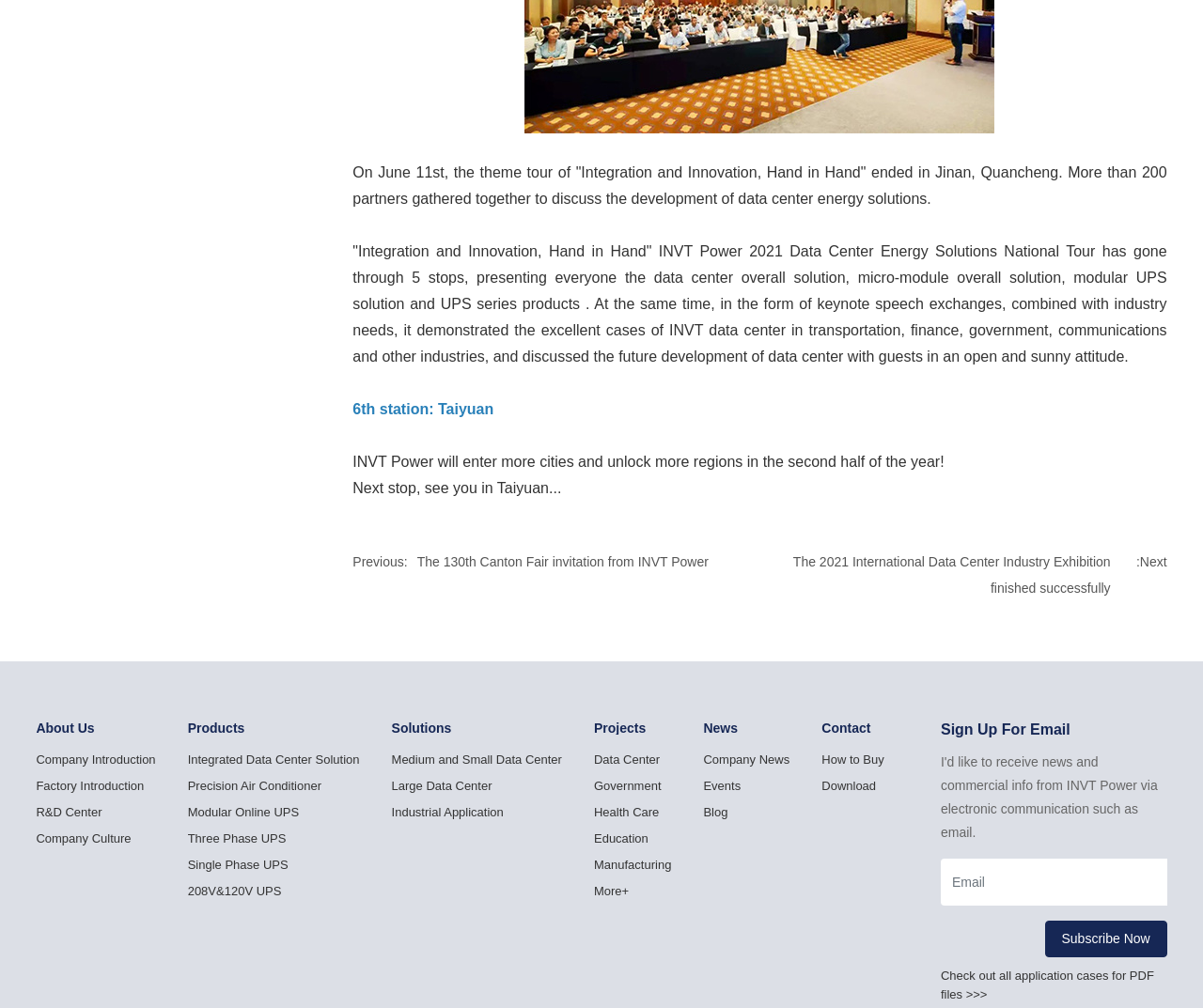Please determine the bounding box coordinates of the element's region to click in order to carry out the following instruction: "Click on 'About Us'". The coordinates should be four float numbers between 0 and 1, i.e., [left, top, right, bottom].

[0.03, 0.715, 0.129, 0.728]